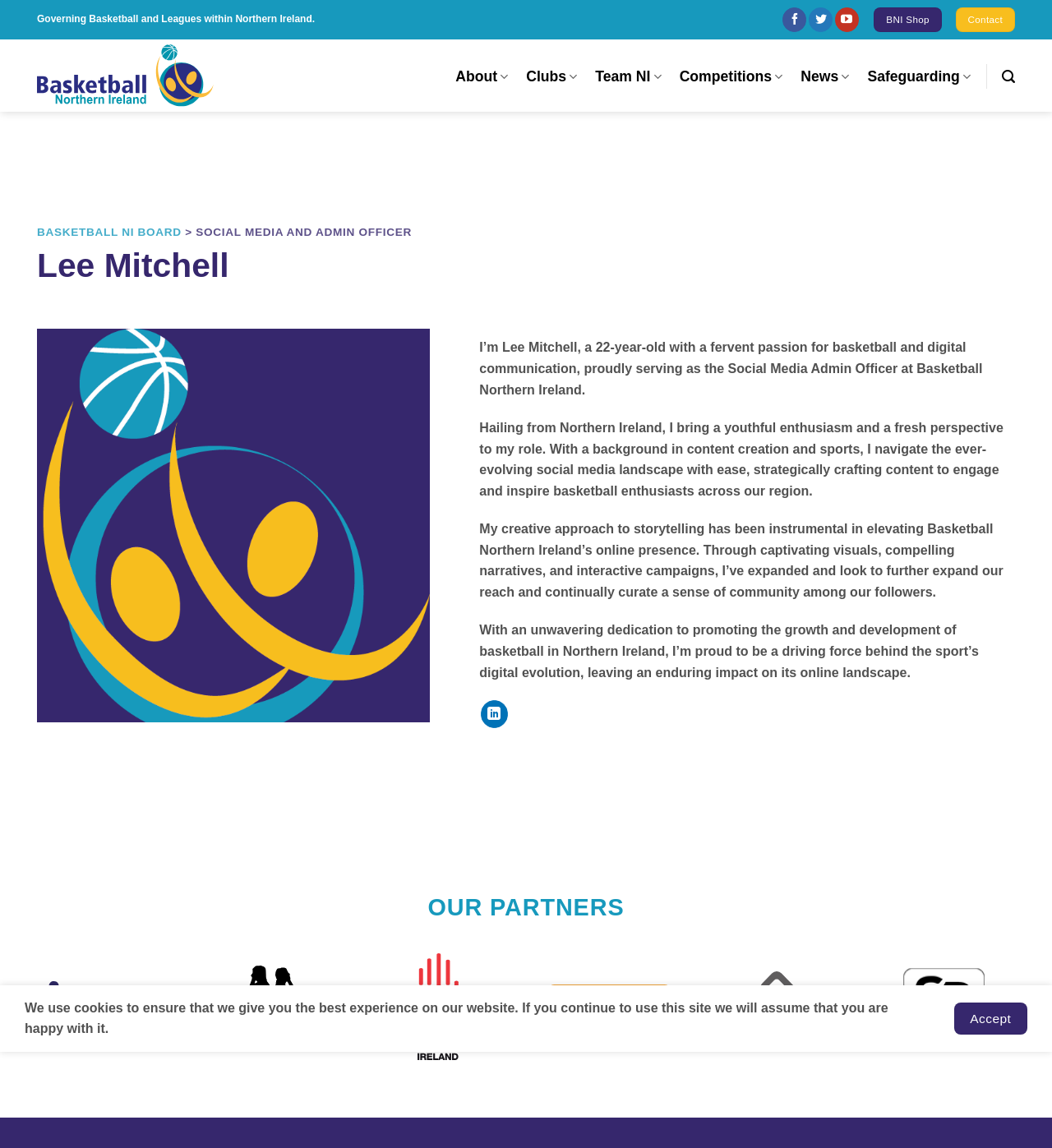Extract the bounding box of the UI element described as: "Competitions".

[0.646, 0.05, 0.744, 0.084]